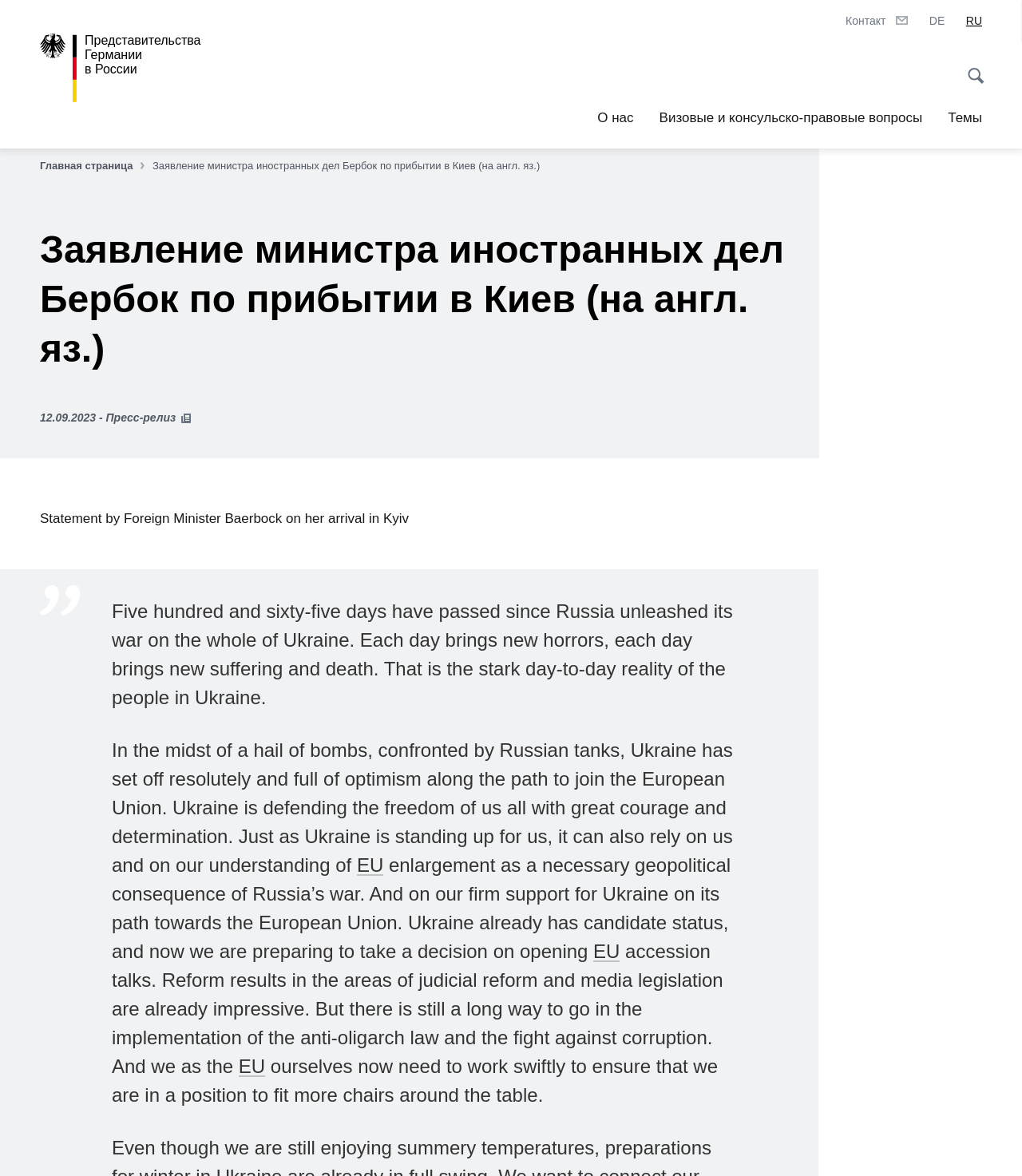Identify the bounding box coordinates of the specific part of the webpage to click to complete this instruction: "Click the logo of the German representation in Russia".

[0.039, 0.029, 0.223, 0.087]